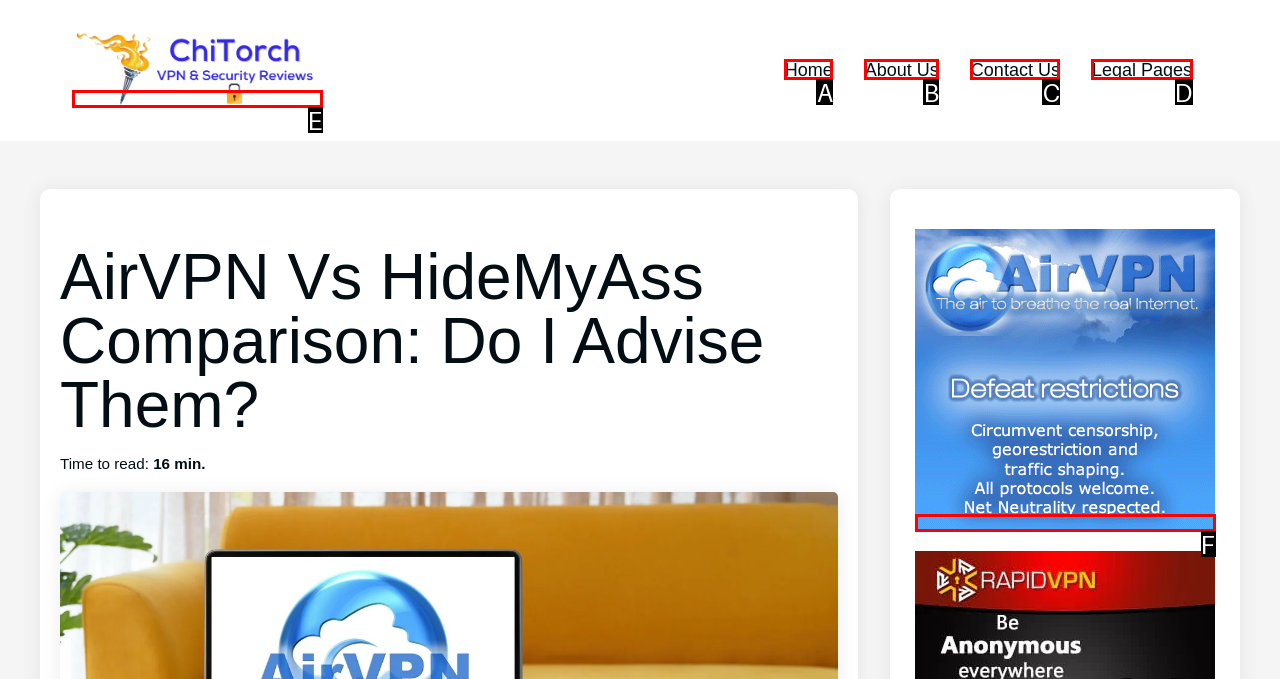Match the following description to the correct HTML element: Legal Pages Indicate your choice by providing the letter.

D